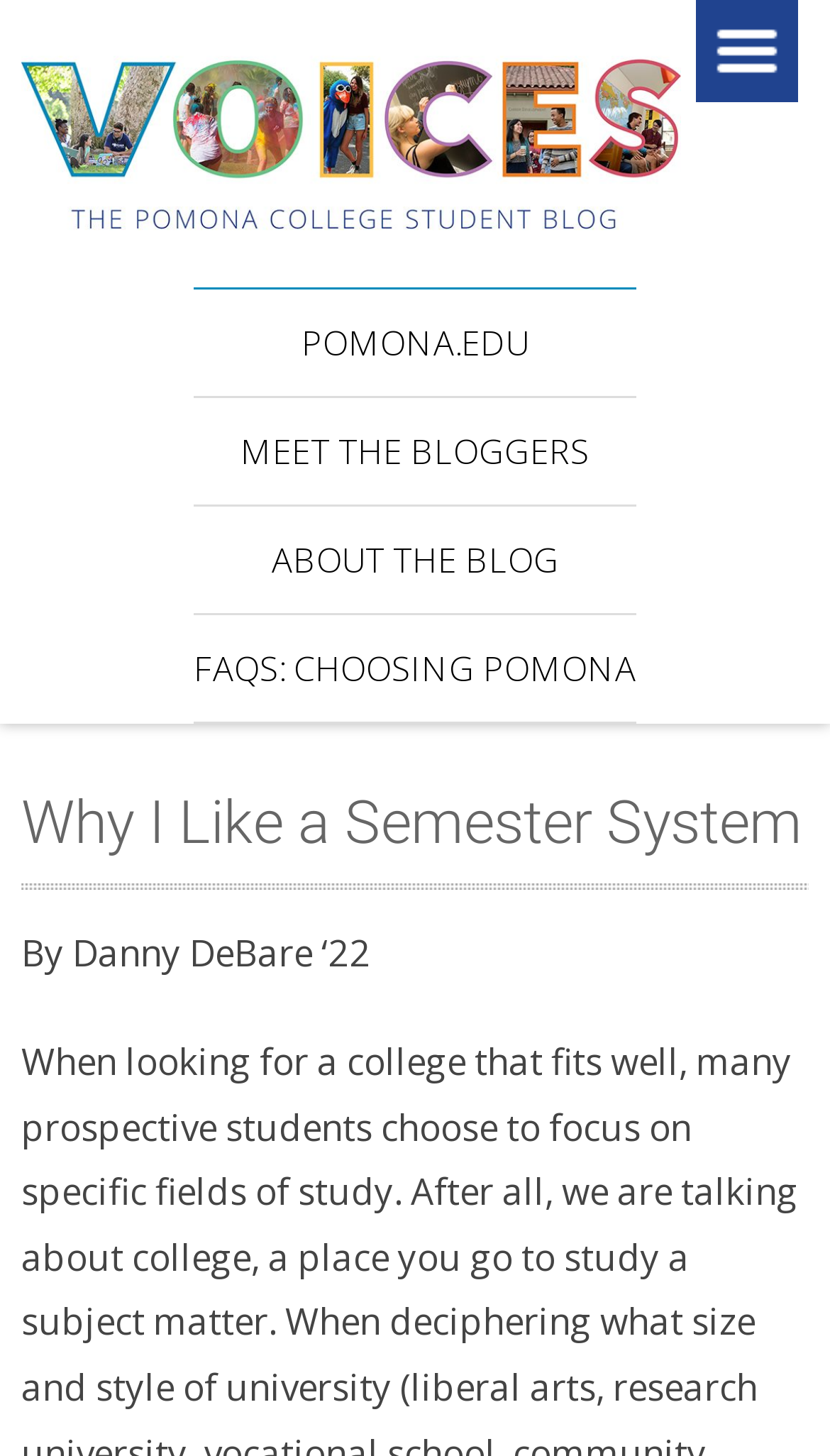Use the details in the image to answer the question thoroughly: 
What is the title of the article?

I found the title of the article by looking at the main content area of the webpage, where I saw a heading with the text 'Why I Like a Semester System', which is likely the title of the article.